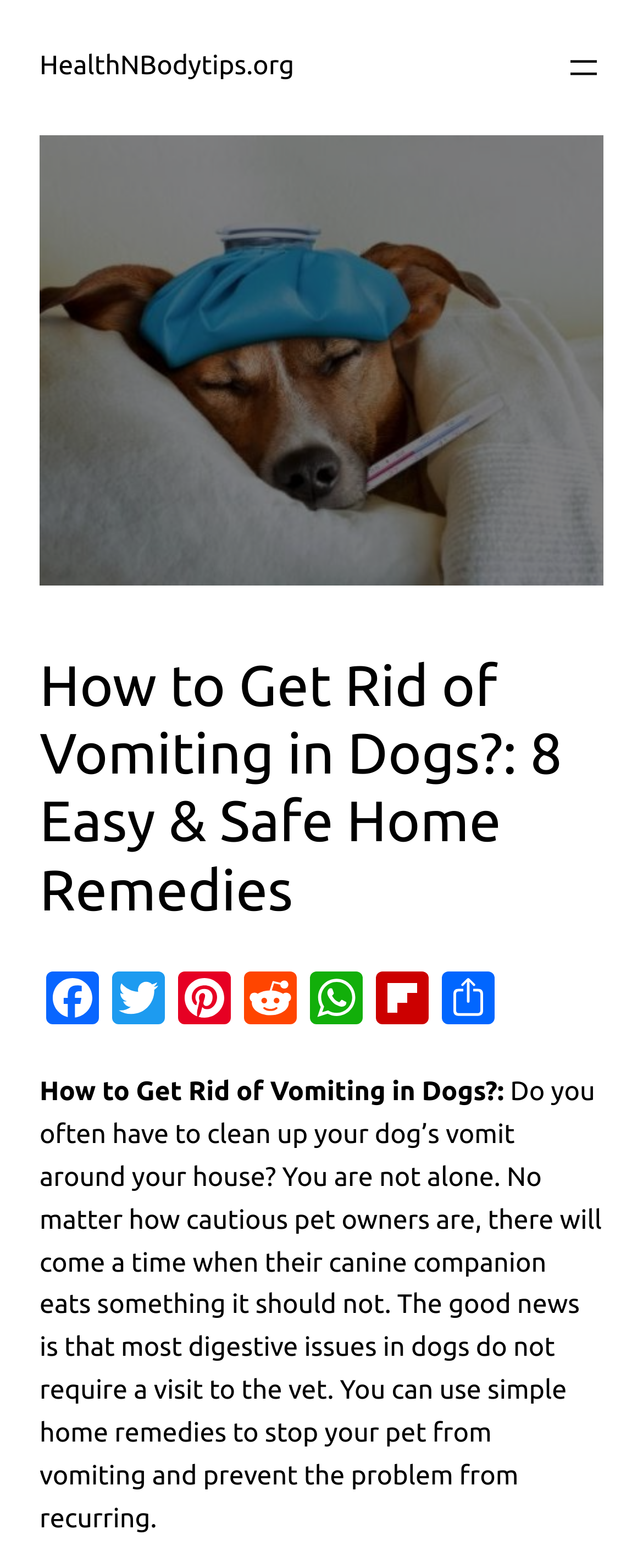Reply to the question below using a single word or brief phrase:
Is there a menu button on the webpage?

Yes